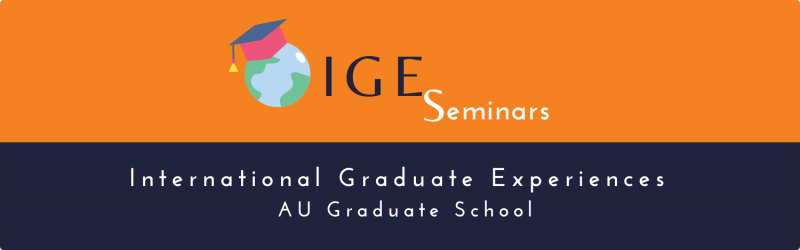Offer a meticulous description of the image.

The image showcases a vibrant banner for the International Graduate Experiences (IGE) seminars at AU Graduate School. The design features a colorful globe adorned with a graduation cap, symbolizing global education and cultural exploration. The bold, modern typography highlights the acronym "IGE" prominently, accompanied by the word "Seminars" in a complementary style. Below, the full title "International Graduate Experiences" is elegantly rendered, emphasizing the focus on providing enriching experiences for graduate students from diverse backgrounds. This engaging visual communicates the initiative's goal of fostering cultural integration and community engagement for international students at Auburn University.